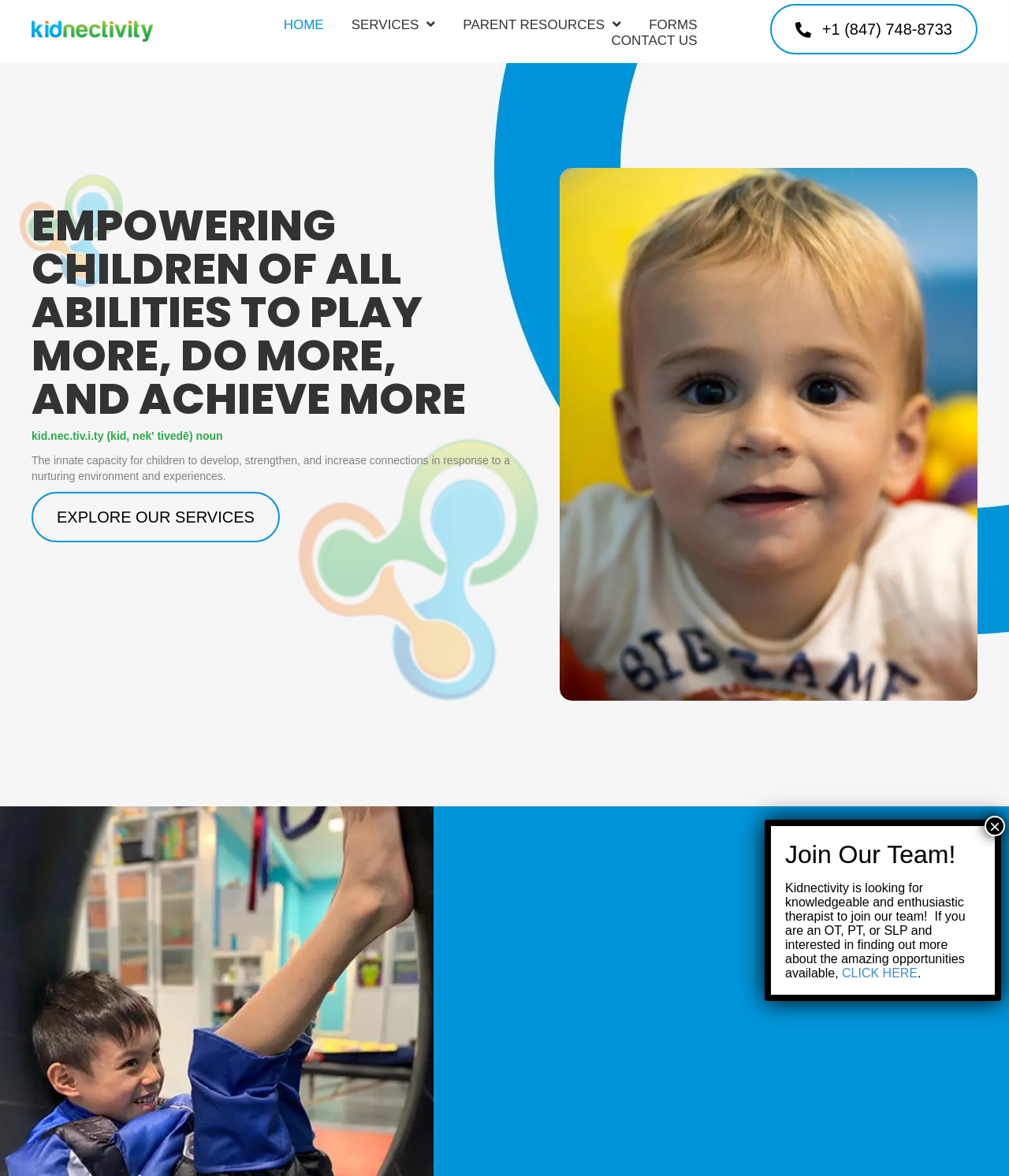By analyzing the image, answer the following question with a detailed response: What can I do to explore the services of the clinic?

To explore the services of the clinic, I can click on the button element with the text 'Explore Our Services', which is located in the middle section of the webpage.